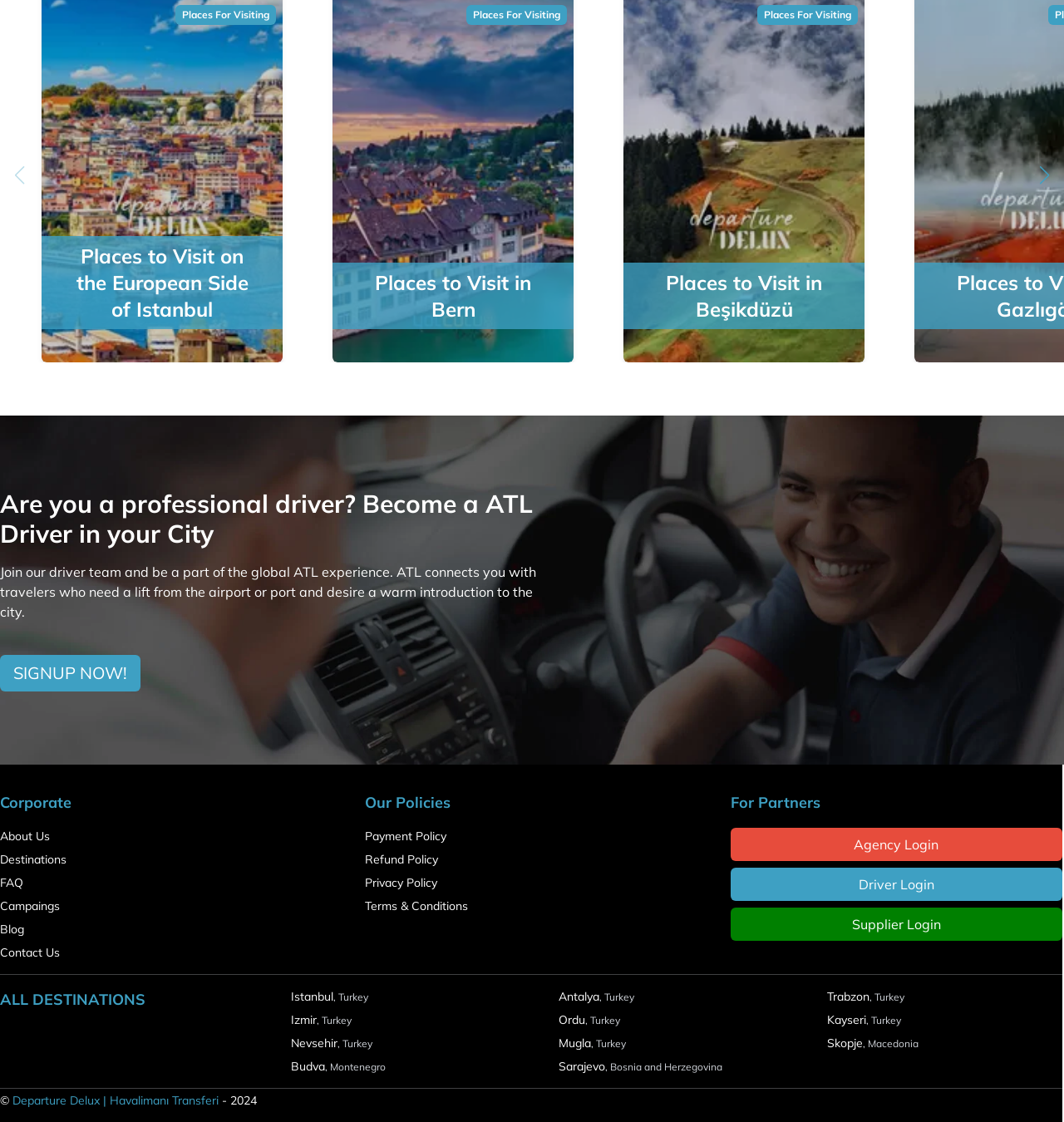Could you find the bounding box coordinates of the clickable area to complete this instruction: "Read 'Our Policies'"?

[0.343, 0.707, 0.424, 0.724]